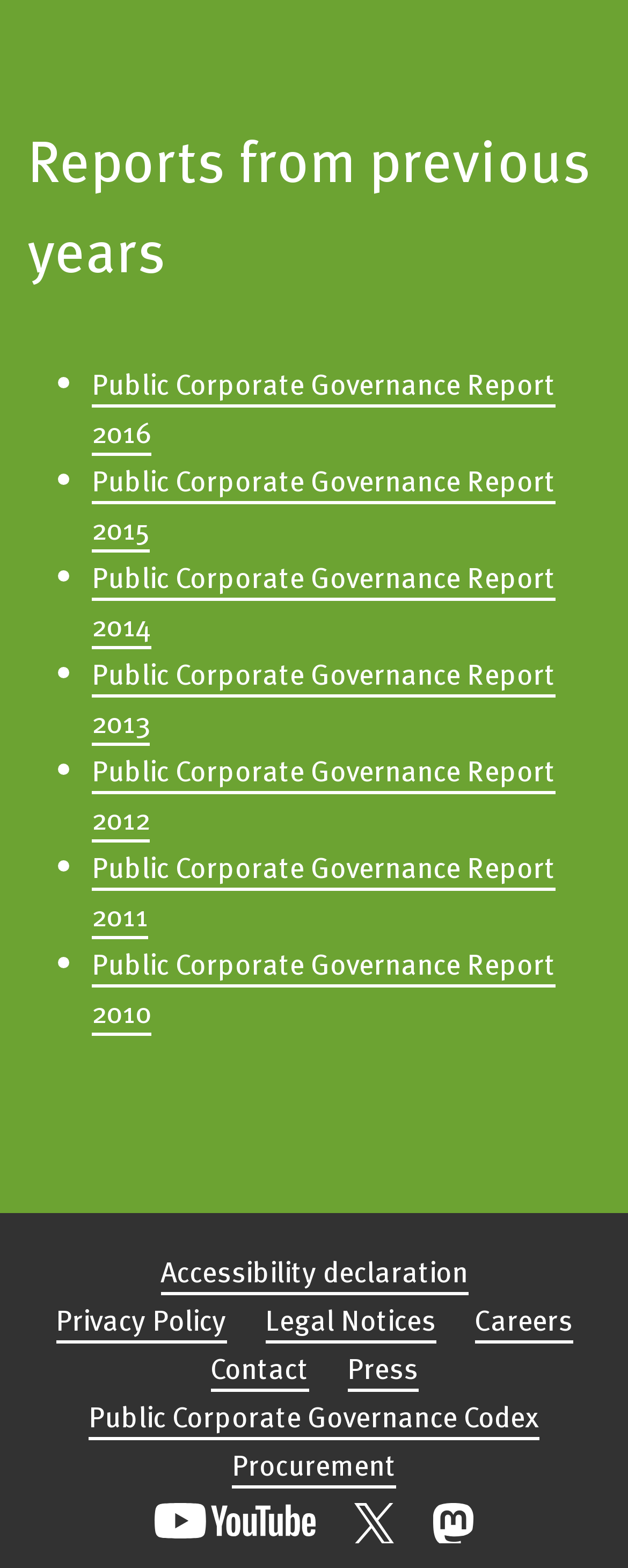Identify the bounding box coordinates of the part that should be clicked to carry out this instruction: "Open youtube".

[0.246, 0.959, 0.503, 0.984]